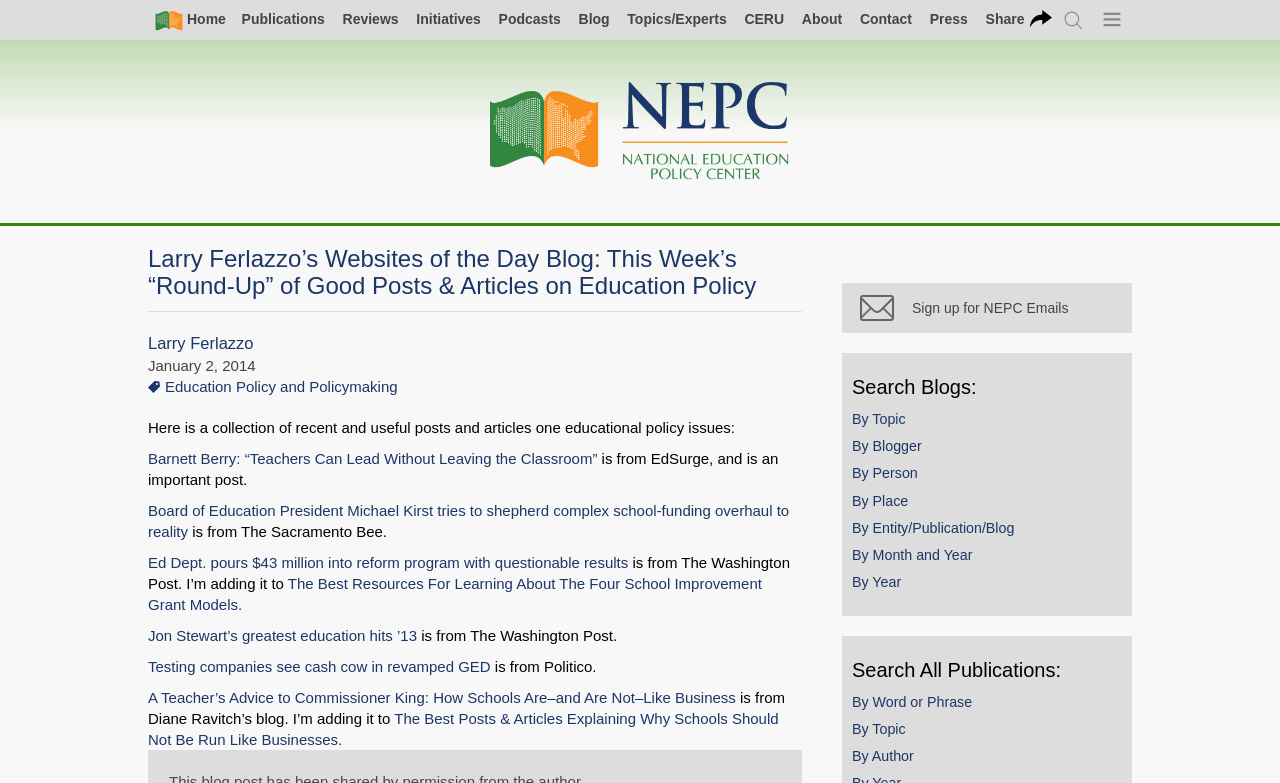From the element description Sign up for NEPC Emails, predict the bounding box coordinates of the UI element. The coordinates must be specified in the format (top-left x, top-left y, bottom-right x, bottom-right y) and should be within the 0 to 1 range.

[0.666, 0.362, 0.877, 0.426]